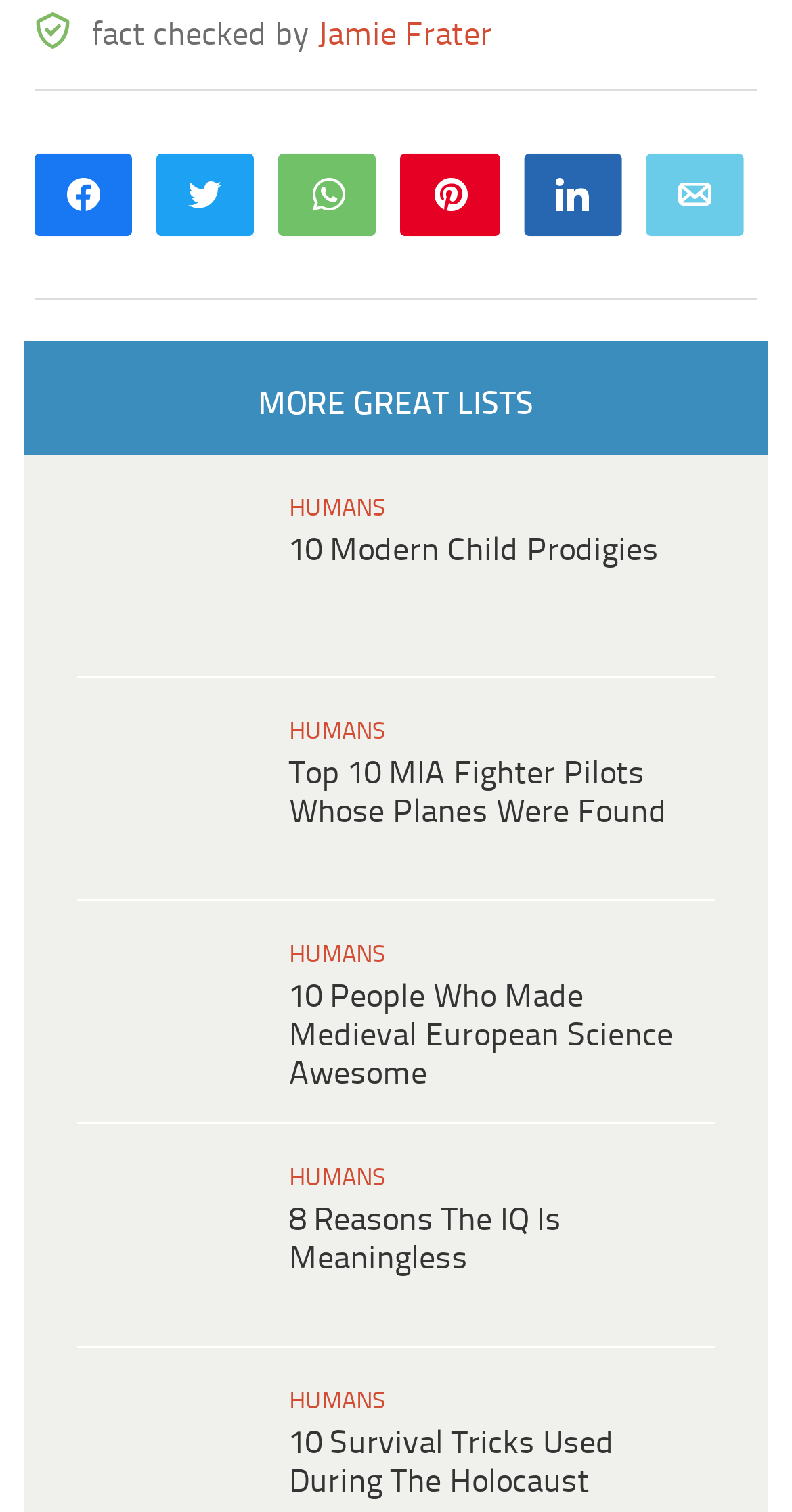Please find the bounding box coordinates of the element that you should click to achieve the following instruction: "Visit the Capitol Gift Shop". The coordinates should be presented as four float numbers between 0 and 1: [left, top, right, bottom].

None